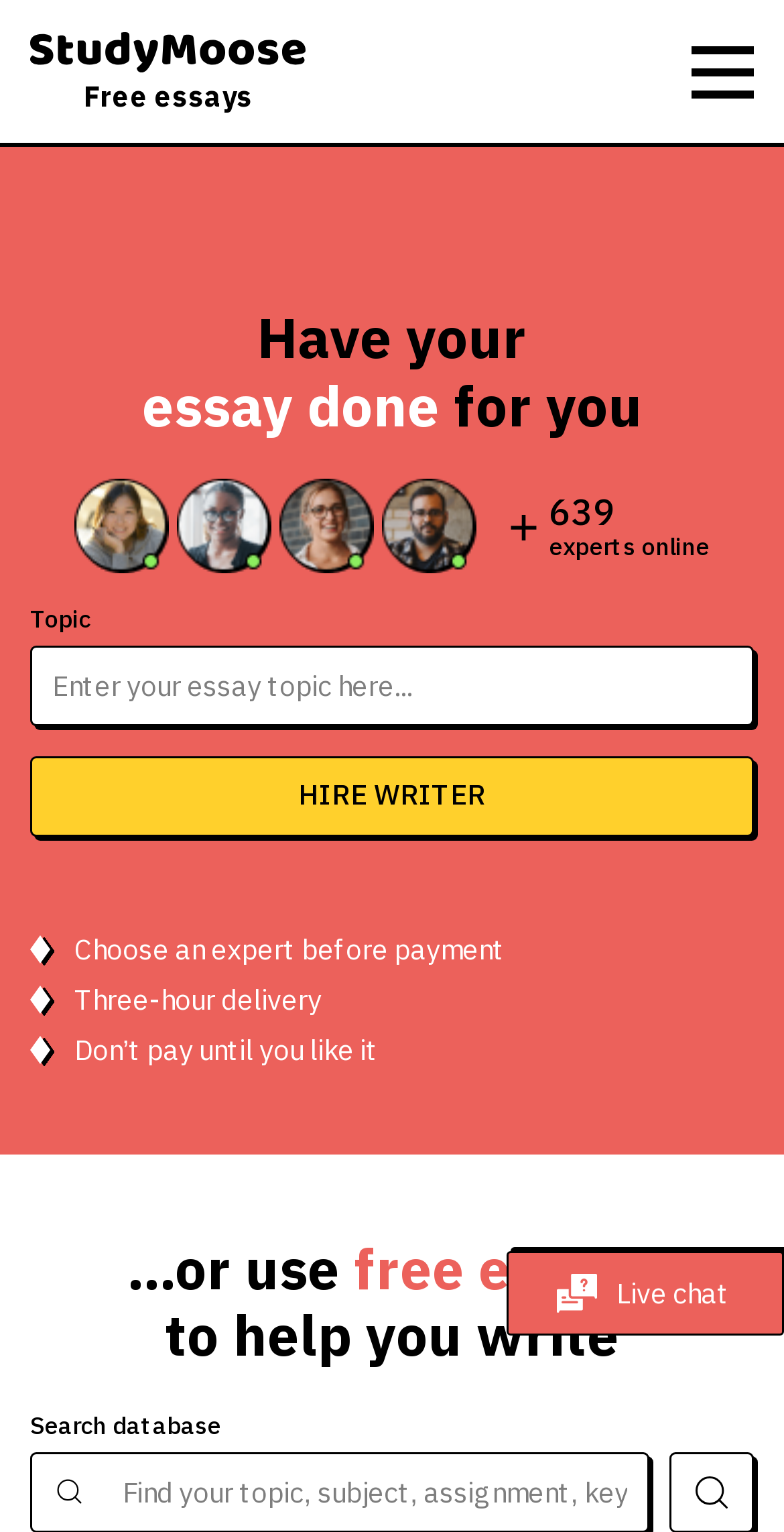What is the minimum delivery time?
Using the image provided, answer with just one word or phrase.

Three hours